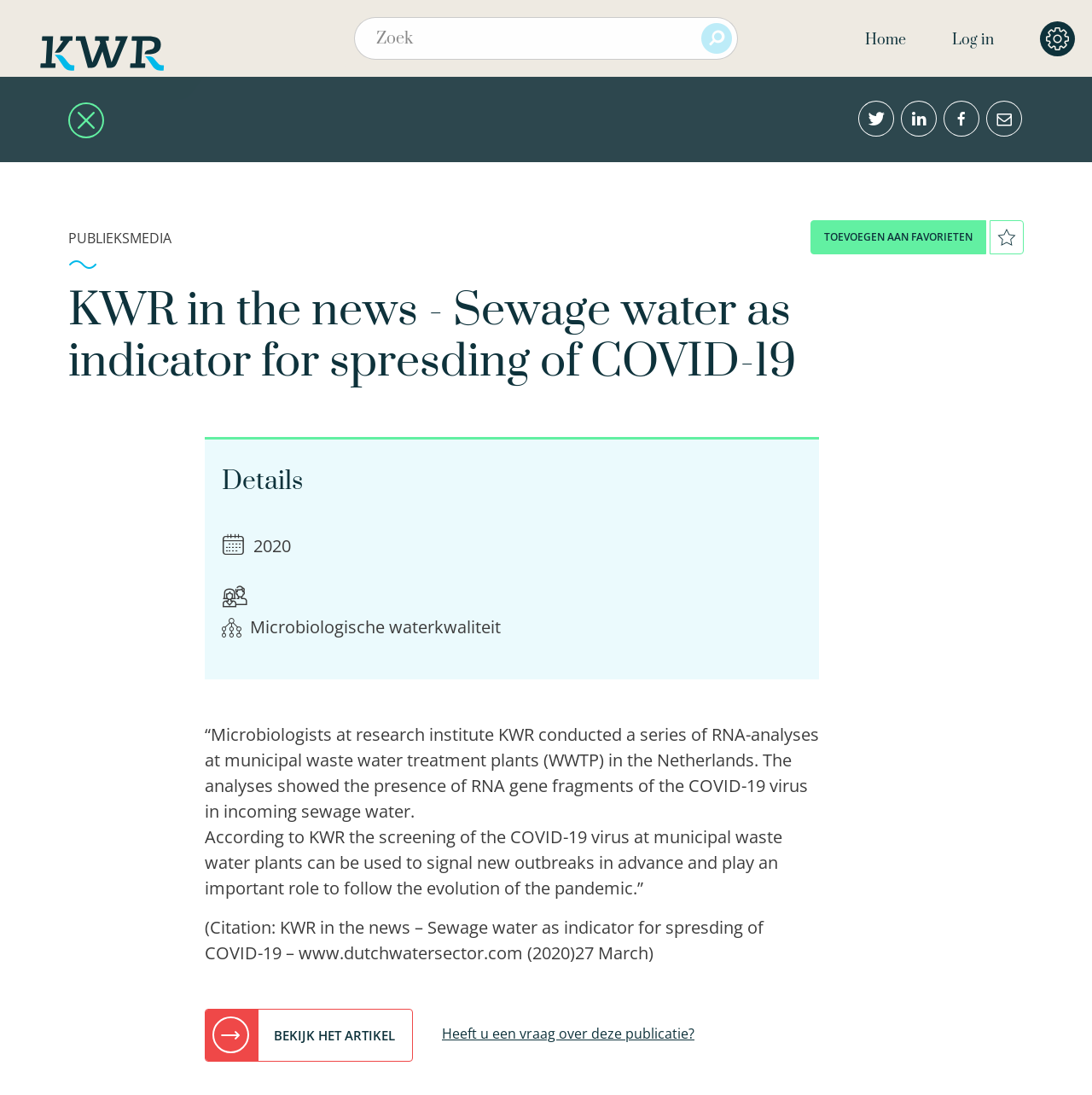Determine the bounding box coordinates of the clickable area required to perform the following instruction: "Search for something". The coordinates should be represented as four float numbers between 0 and 1: [left, top, right, bottom].

[0.32, 0.016, 0.68, 0.055]